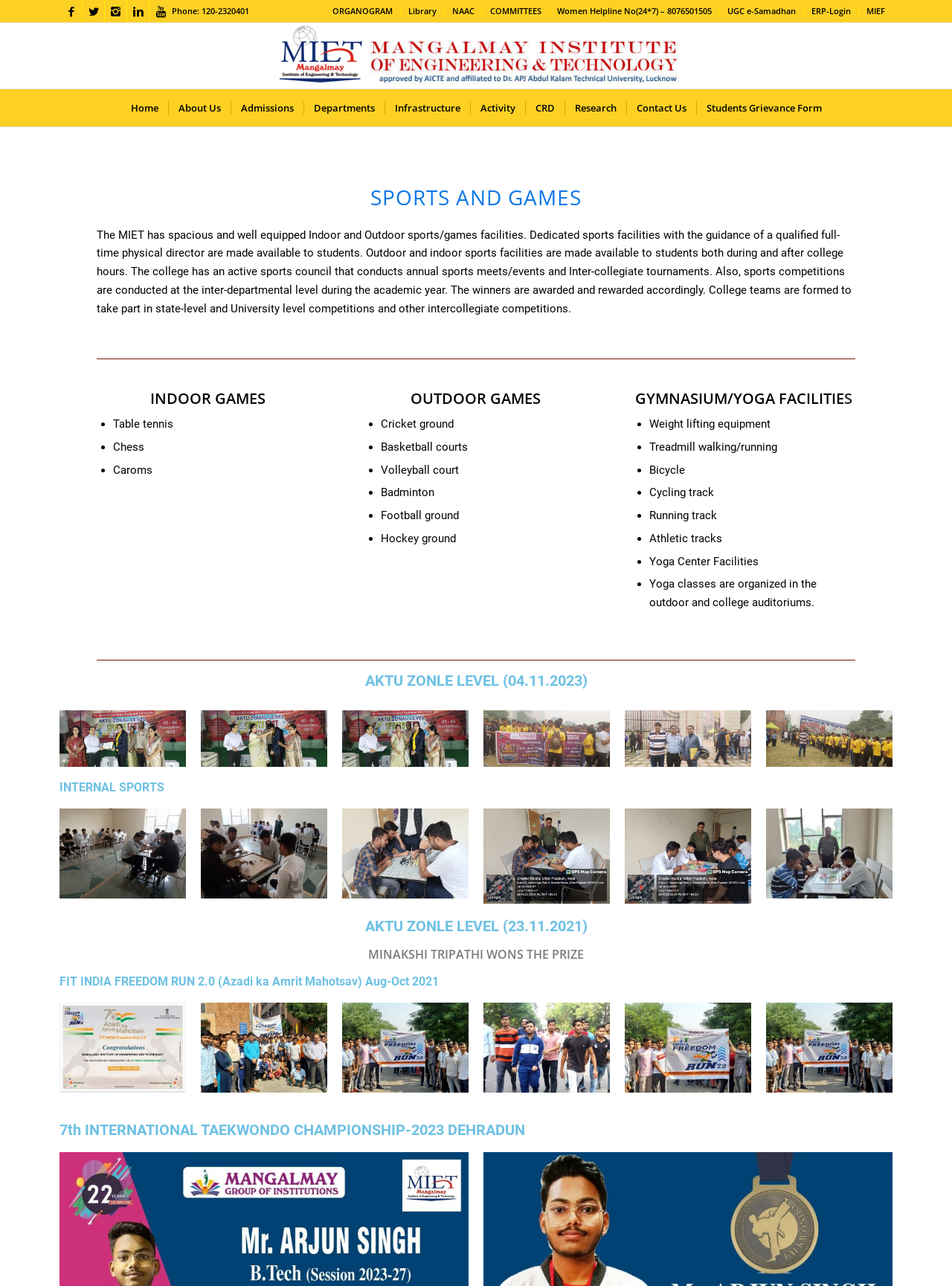Locate the bounding box coordinates of the element I should click to achieve the following instruction: "Click on the 'Home' link".

[0.127, 0.069, 0.176, 0.098]